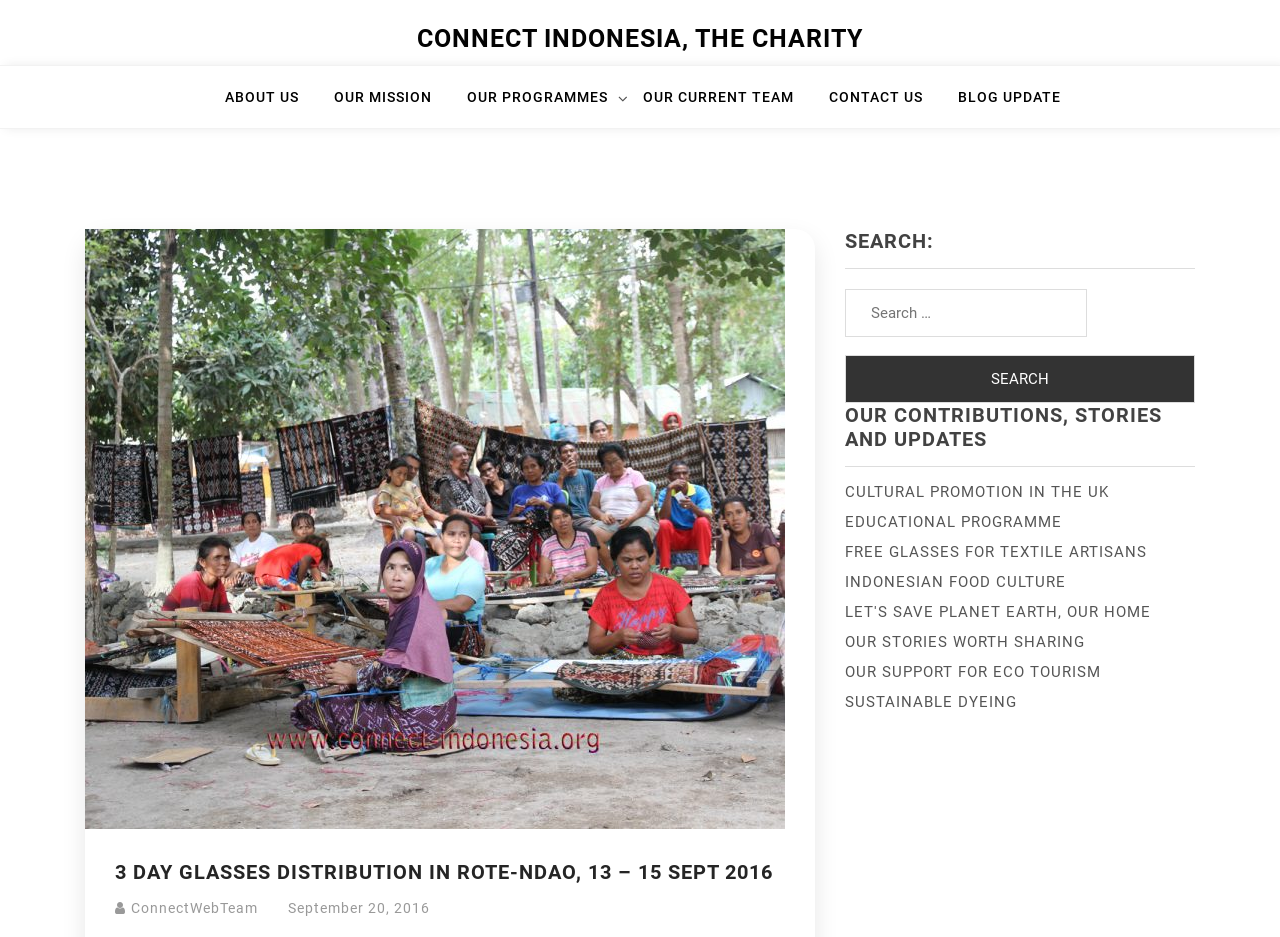Please extract the webpage's main title and generate its text content.

3 DAY GLASSES DISTRIBUTION IN ROTE-NDAO, 13 – 15 SEPT 2016